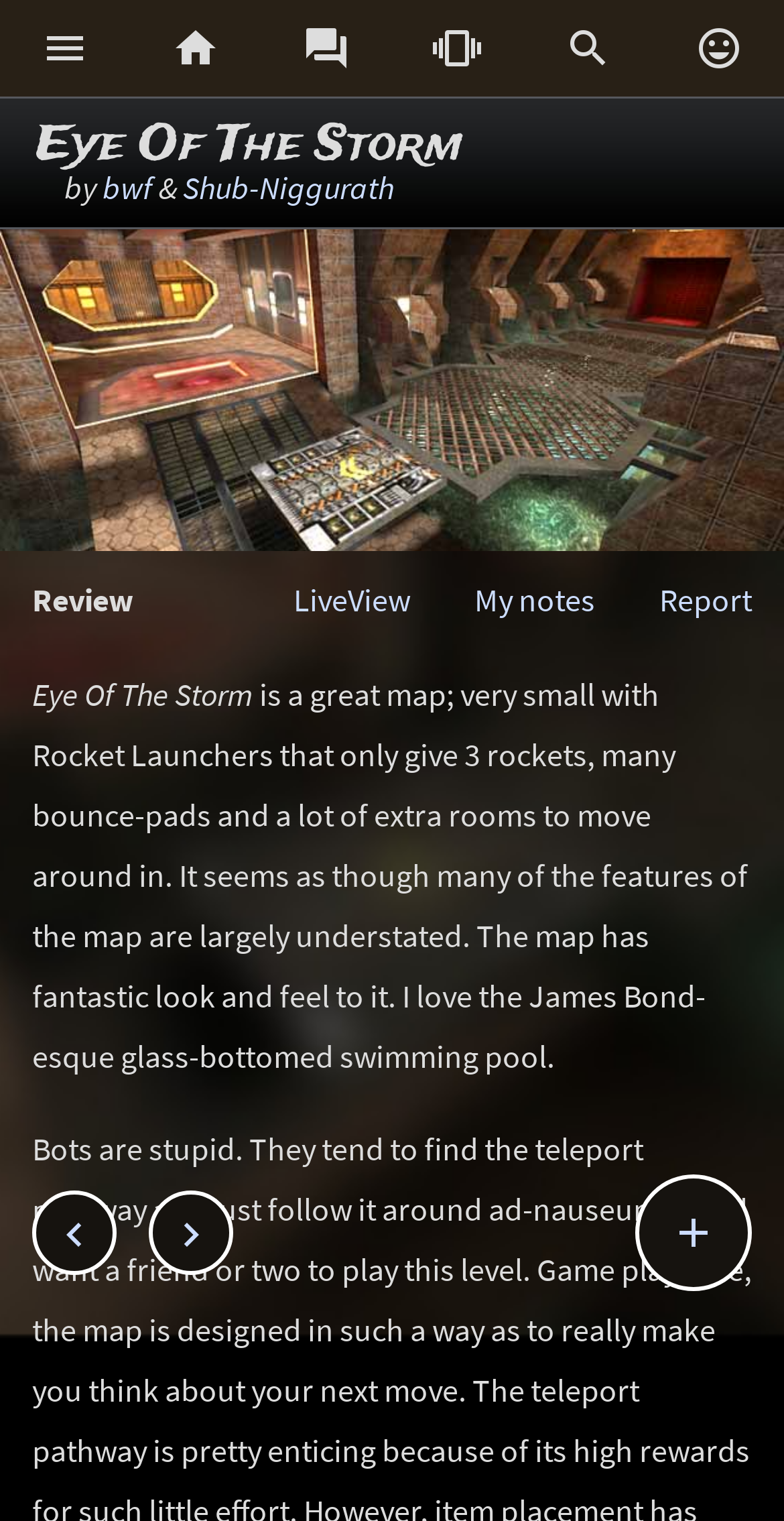Please examine the image and provide a detailed answer to the question: What is special about the Rocket Launchers in this map?

According to the text description, the Rocket Launchers in this map are special because they only give 3 rockets, which is a unique feature of this map.